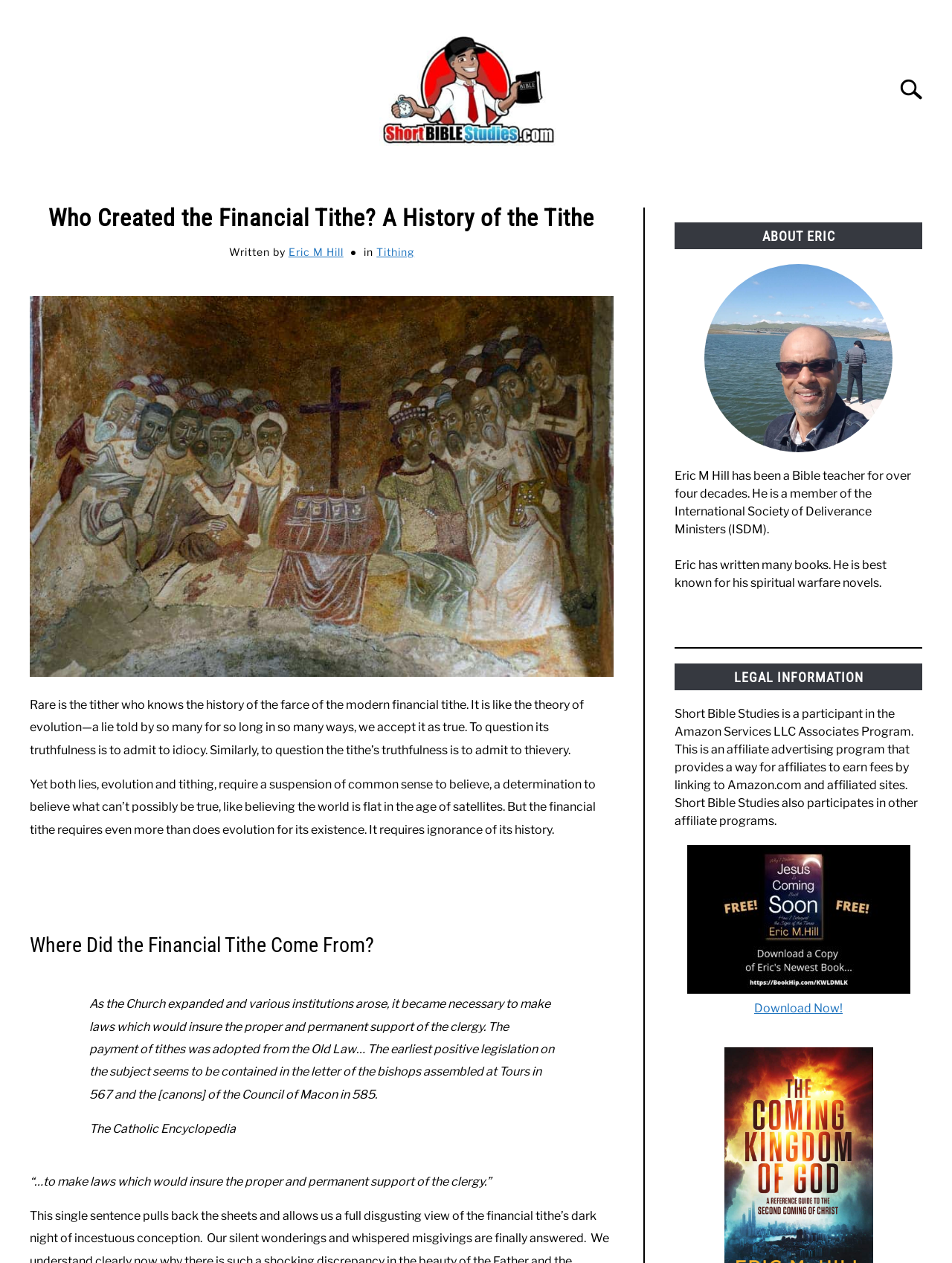Please provide the bounding box coordinates for the element that needs to be clicked to perform the instruction: "Learn more about 'Eric M Hill'". The coordinates must consist of four float numbers between 0 and 1, formatted as [left, top, right, bottom].

[0.303, 0.194, 0.361, 0.204]